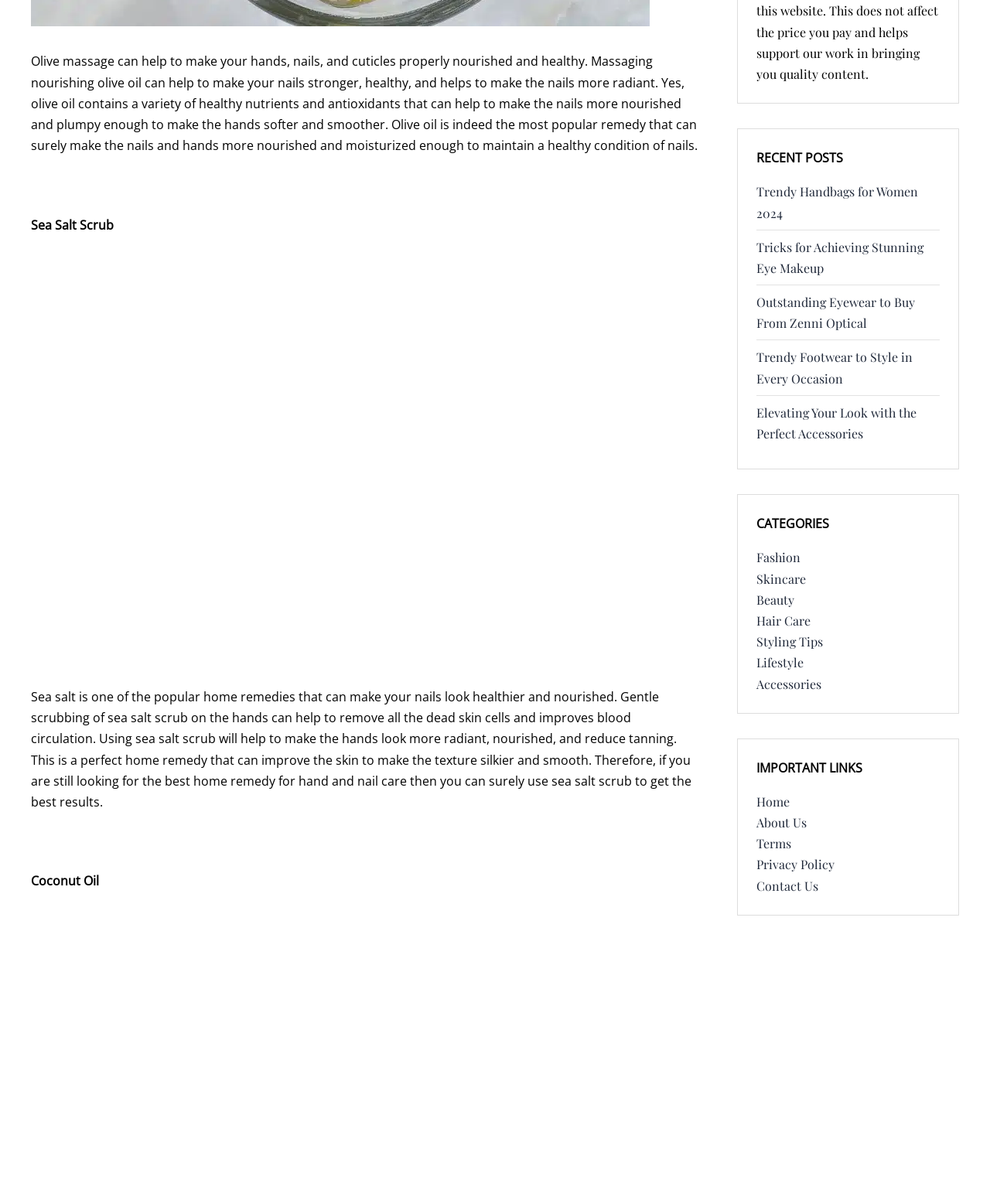What is the category of the post 'Trendy Handbags for Women 2024'?
Examine the image and provide an in-depth answer to the question.

The link 'Trendy Handbags for Women 2024' is listed under the 'CATEGORIES' section, and it is categorized as 'Fashion'.